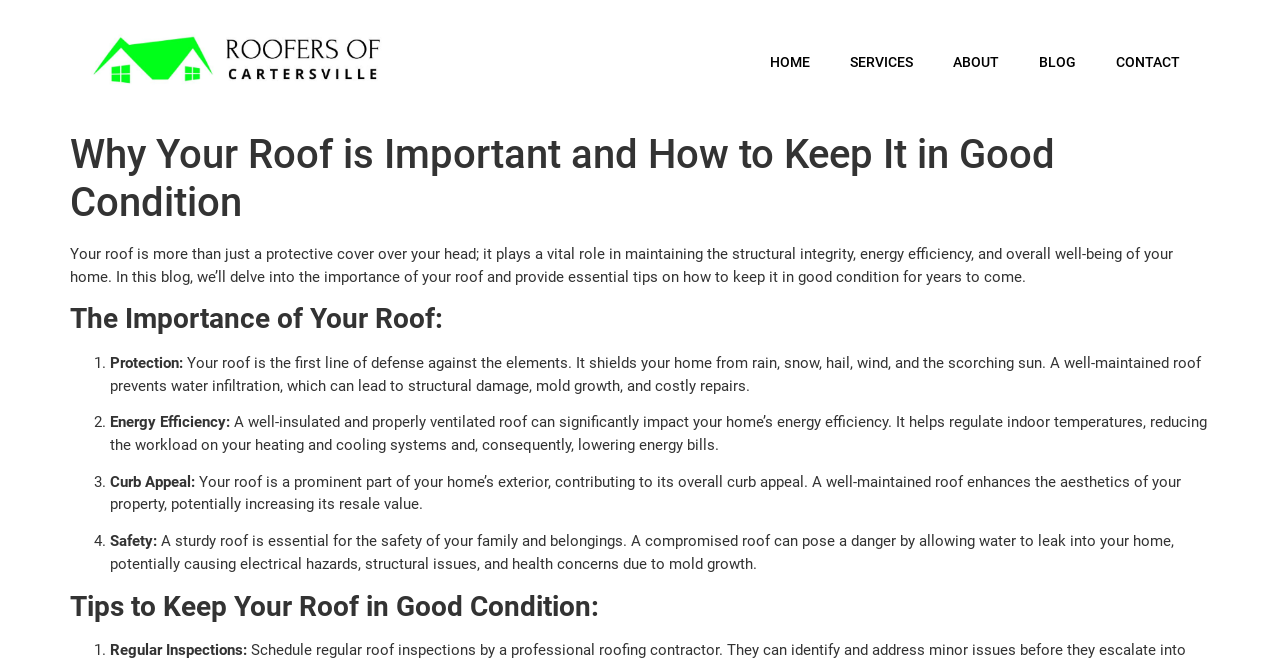Analyze the image and answer the question with as much detail as possible: 
How does a well-maintained roof impact energy efficiency?

The webpage explains that a well-insulated and properly ventilated roof can significantly impact a home's energy efficiency by regulating indoor temperatures, reducing the workload on heating and cooling systems, and consequently, lowering energy bills.